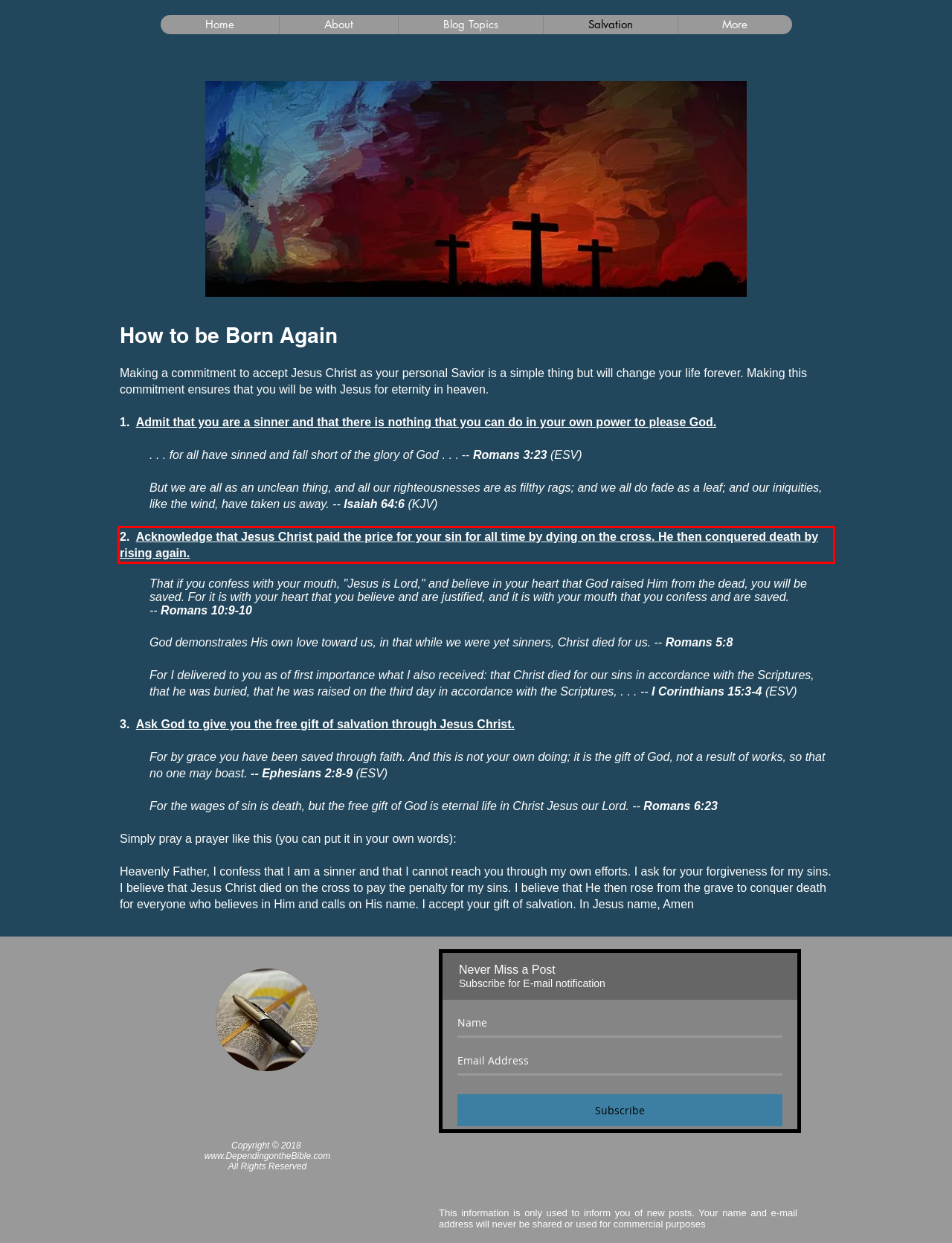You are provided with a screenshot of a webpage that includes a red bounding box. Extract and generate the text content found within the red bounding box.

2. Acknowledge that Jesus Christ paid the price for your sin for all time by dying on the cross. He then conquered death by rising again.